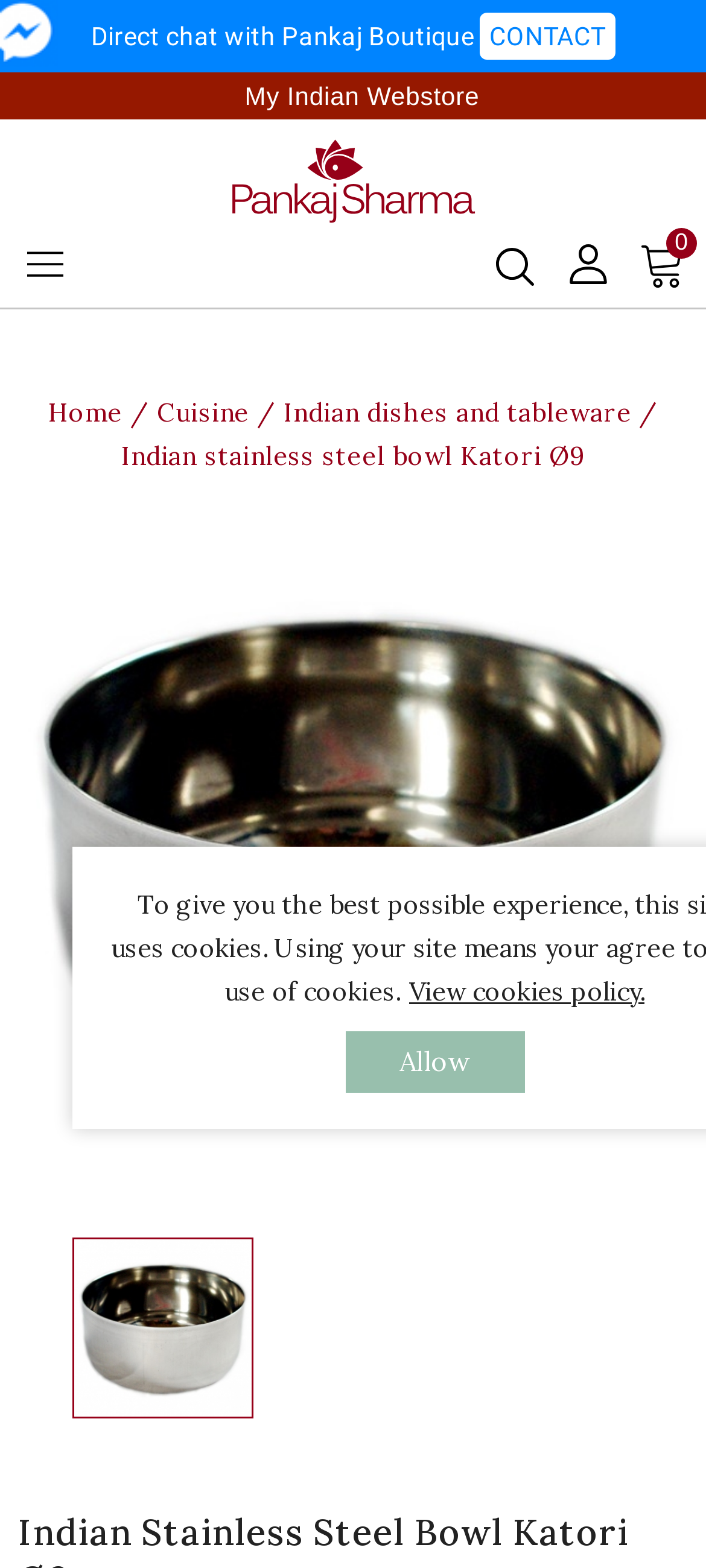Determine the bounding box coordinates for the area that needs to be clicked to fulfill this task: "Chat with Pankaj Boutique". The coordinates must be given as four float numbers between 0 and 1, i.e., [left, top, right, bottom].

[0.129, 0.014, 0.68, 0.032]